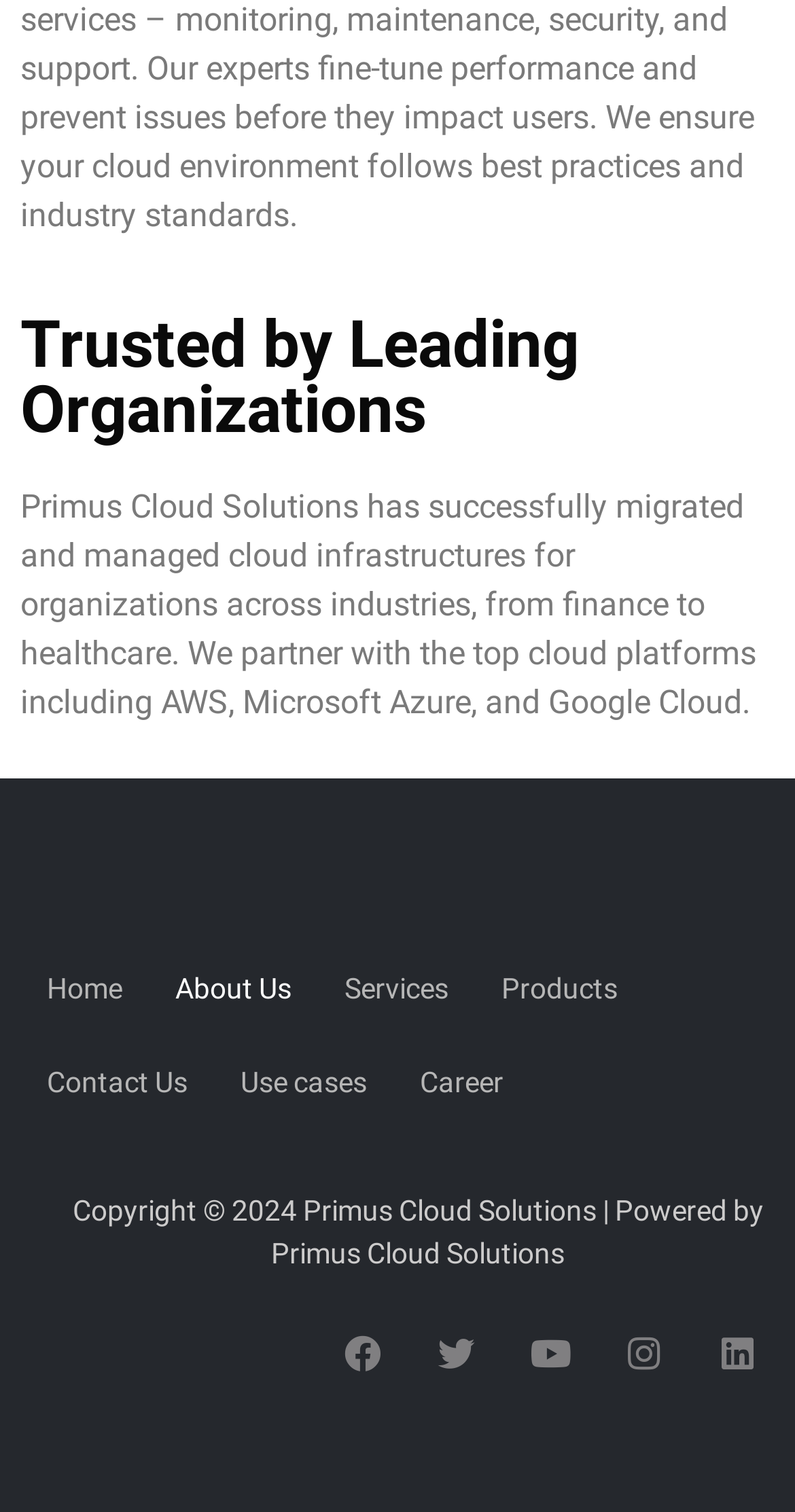Reply to the question with a single word or phrase:
What are the top cloud platforms mentioned on the webpage?

AWS, Microsoft Azure, and Google Cloud